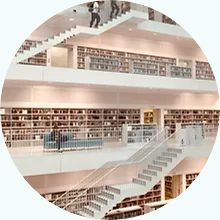What is the atmosphere of the space? Look at the image and give a one-word or short phrase answer.

Warm and inviting